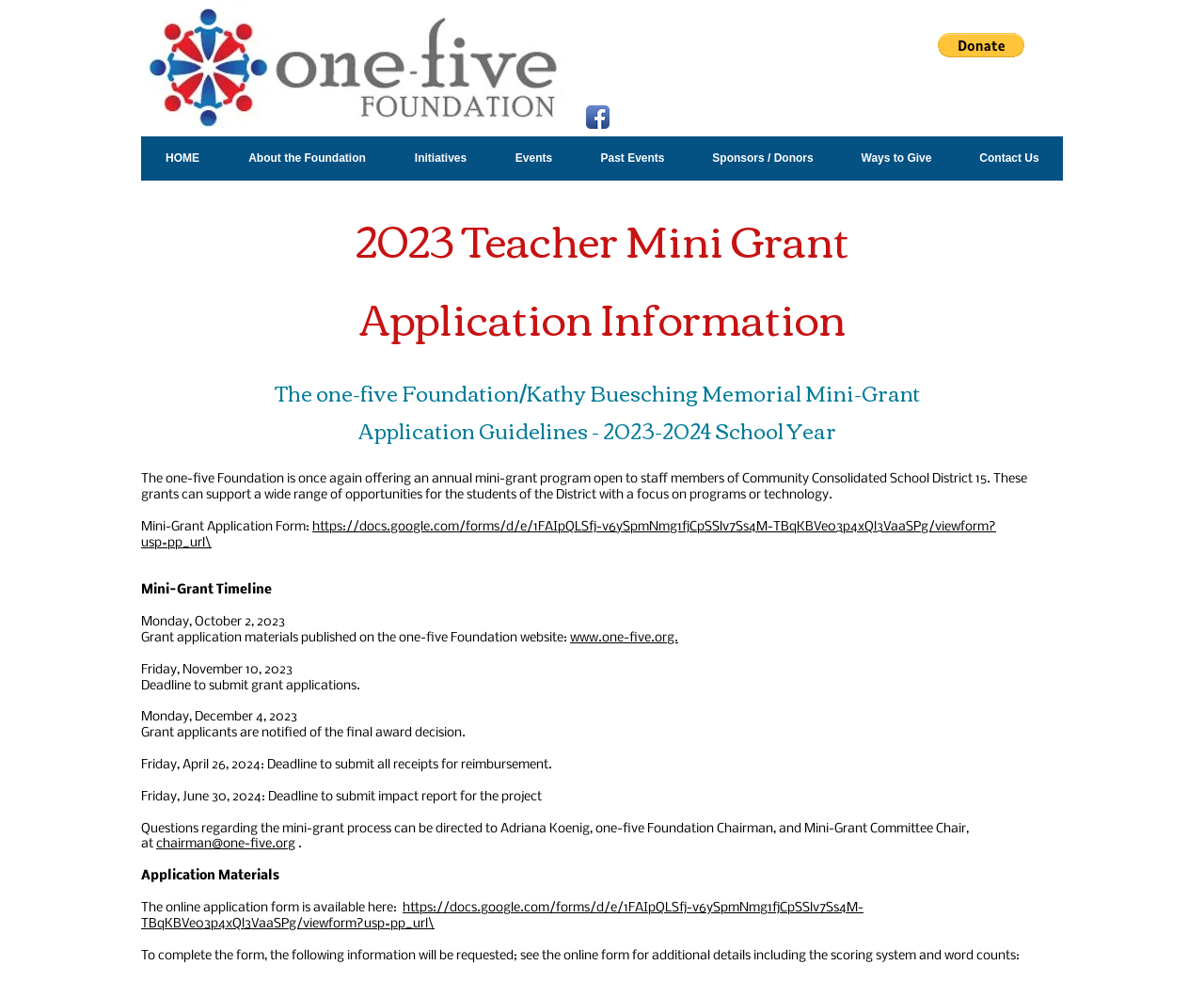Identify the bounding box coordinates of the HTML element based on this description: "Developer Signup".

None